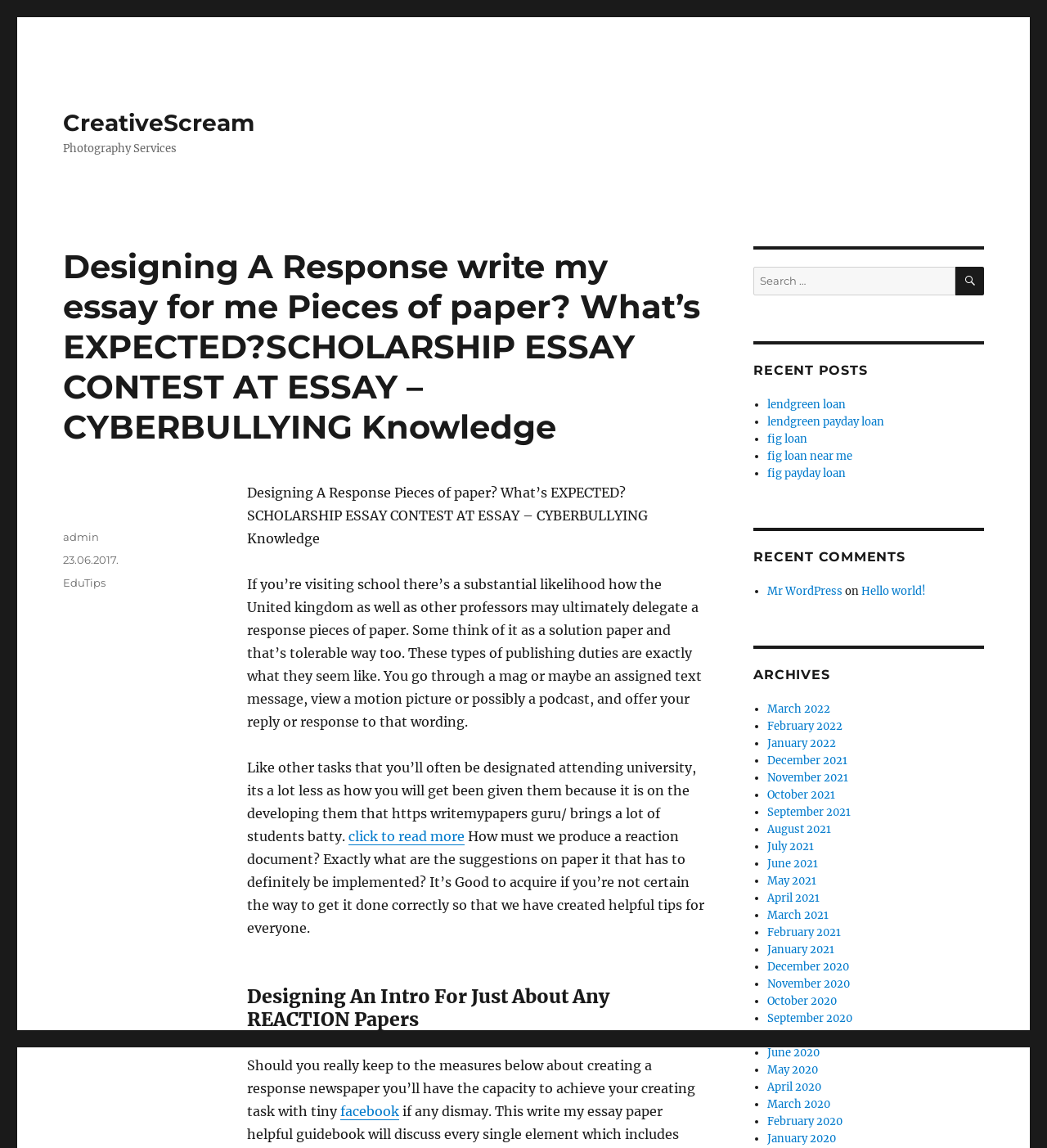Please specify the bounding box coordinates of the clickable section necessary to execute the following command: "Search for something".

[0.72, 0.232, 0.94, 0.257]